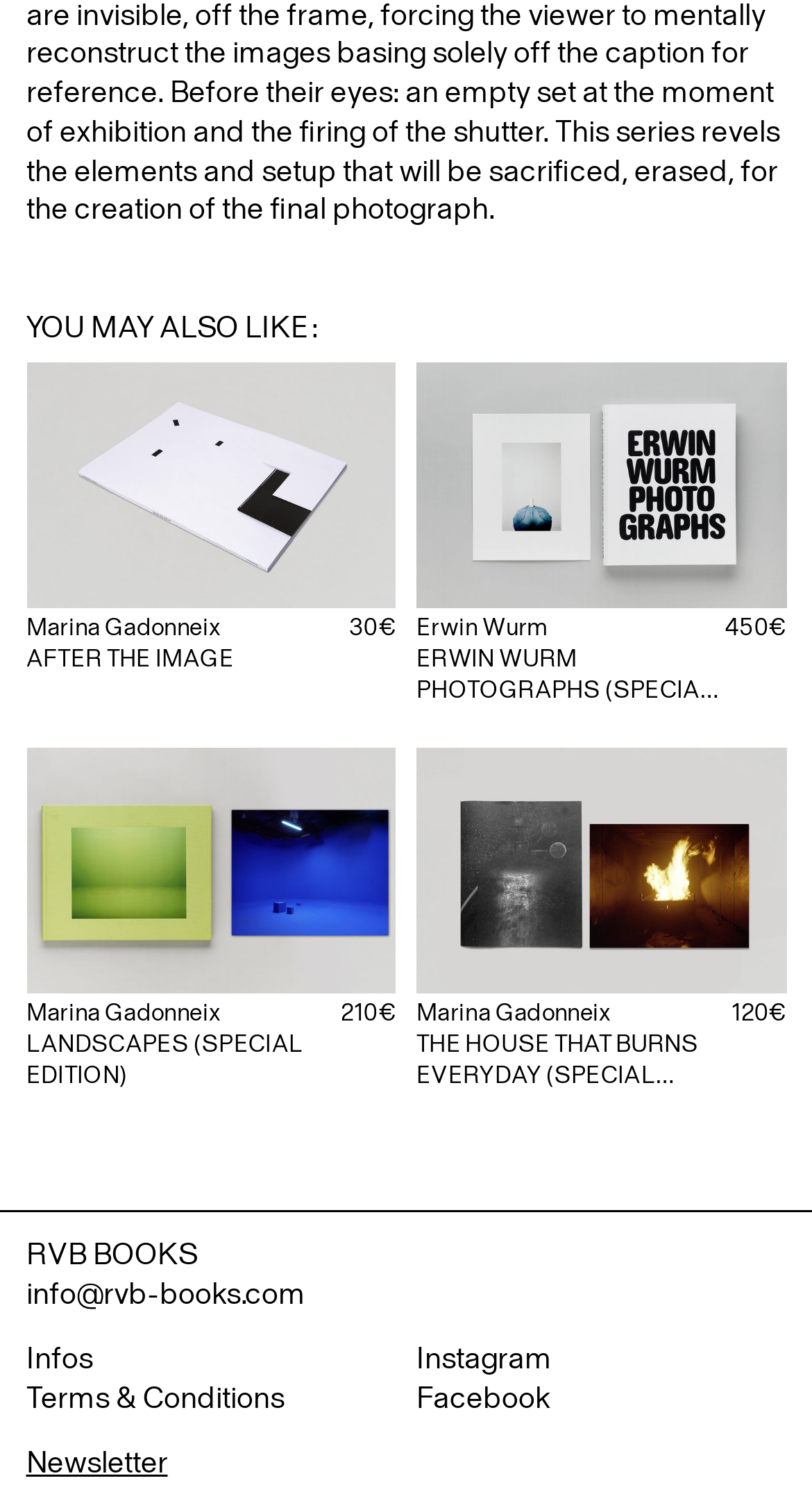Provide a single word or phrase answer to the question: 
What is the price of 'ERWIN WURM PHOTOGRAPHS'?

450€